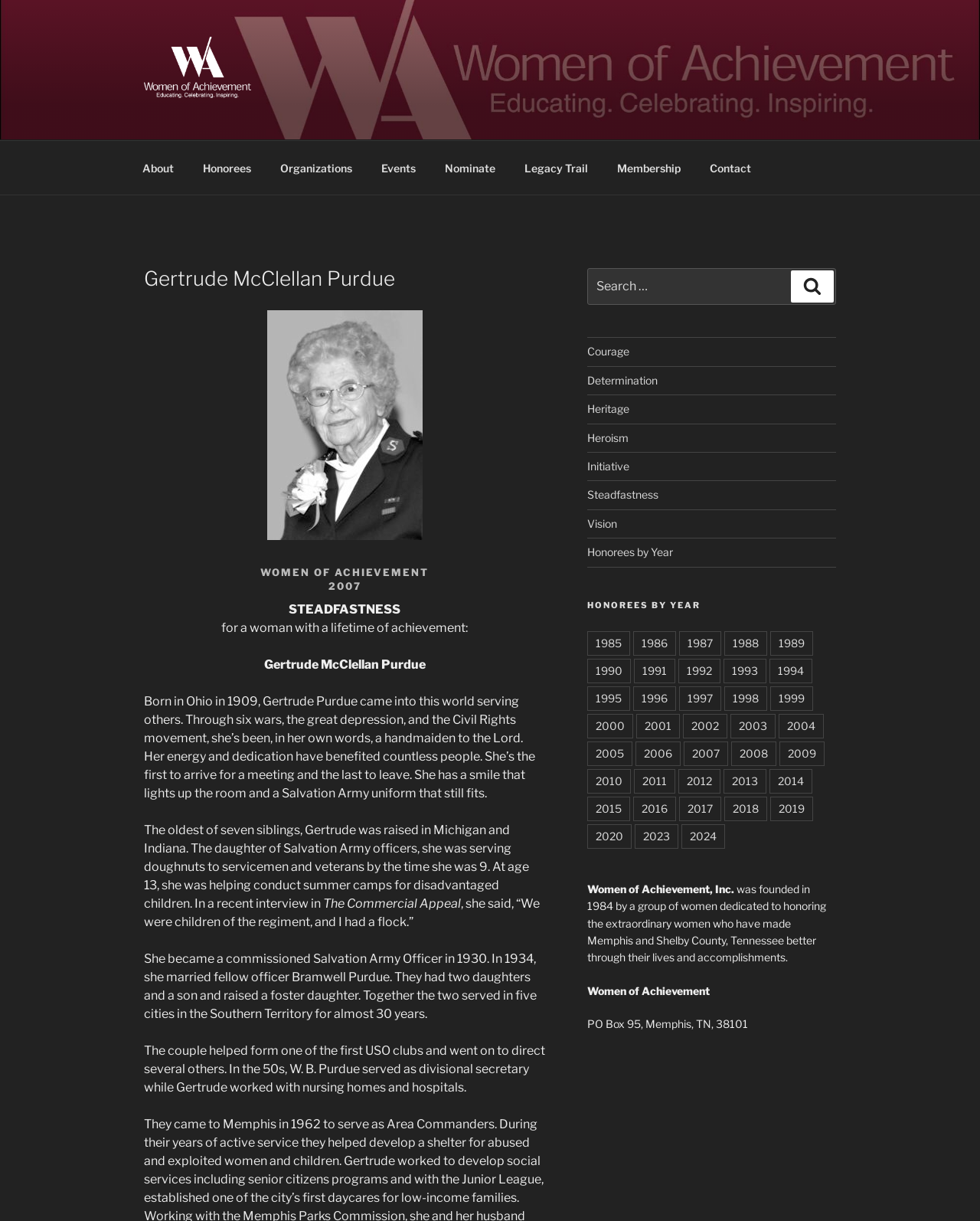Find the bounding box coordinates for the area you need to click to carry out the instruction: "Search for something". The coordinates should be four float numbers between 0 and 1, indicated as [left, top, right, bottom].

[0.599, 0.22, 0.853, 0.25]